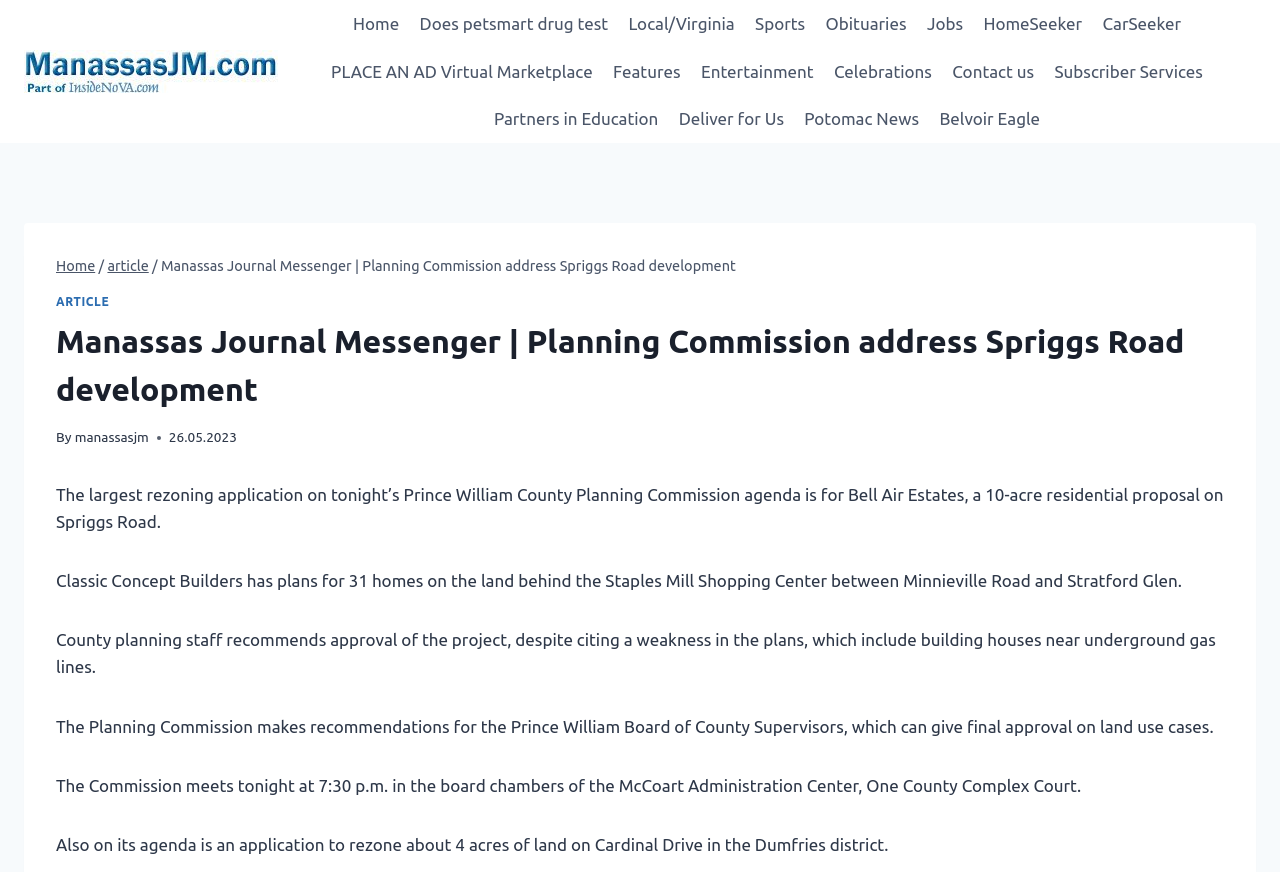Could you find the bounding box coordinates of the clickable area to complete this instruction: "Click on the 'manassasjm' link"?

[0.058, 0.492, 0.116, 0.51]